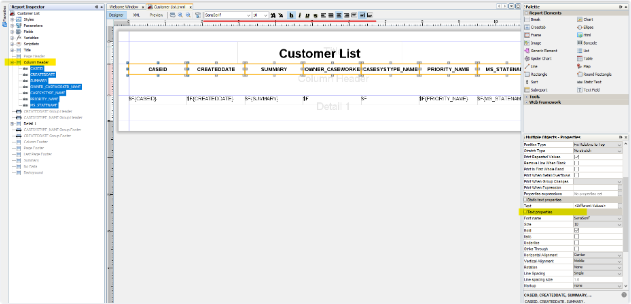Create a detailed narrative of what is happening in the image.

The image depicts a detailed layout of a design interface, specifically focused on a "Customer List" report. At the top of the image is a header labeled "Customer List," which indicates the content being organized. Below this header, there are several columns, each representing different attributes related to customers, including "Created," "CreateDate," "Summary," "Owner_CustomerID," "CustomerType_Name," "Property_Name," and "Status."

On the left side of the interface, a vertical panel displays a structured list, likely representing the available fields and options that can be incorporated into the report. This panel provides a clear workflow for the user to select and manipulate data fields.

In the right panel of the interface, various properties and settings are potentially shown, allowing users to customize the report’s appearance and data representation, which is indicated by the contextually relevant icons and fields present in that area.

This layout is indicative of a design tool where users can create and manage reports, demonstrating functionality for adjusting the design aspects of data presentation effectively.